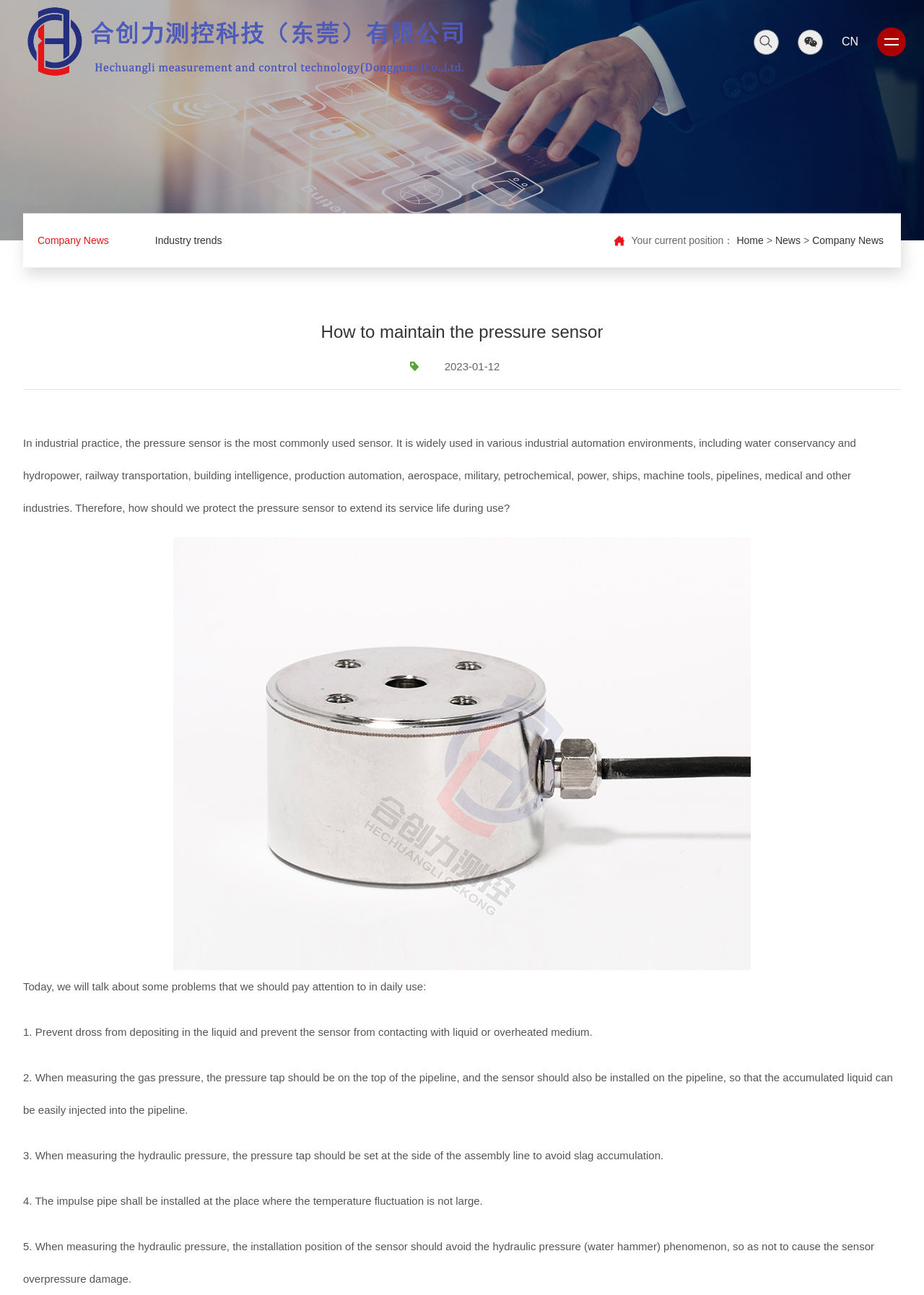Could you please study the image and provide a detailed answer to the question:
What can cause damage to the sensor?

According to the webpage, when measuring the hydraulic pressure, the installation position of the sensor should avoid the hydraulic pressure (water hammer) phenomenon, so as not to cause the sensor overpressure damage.